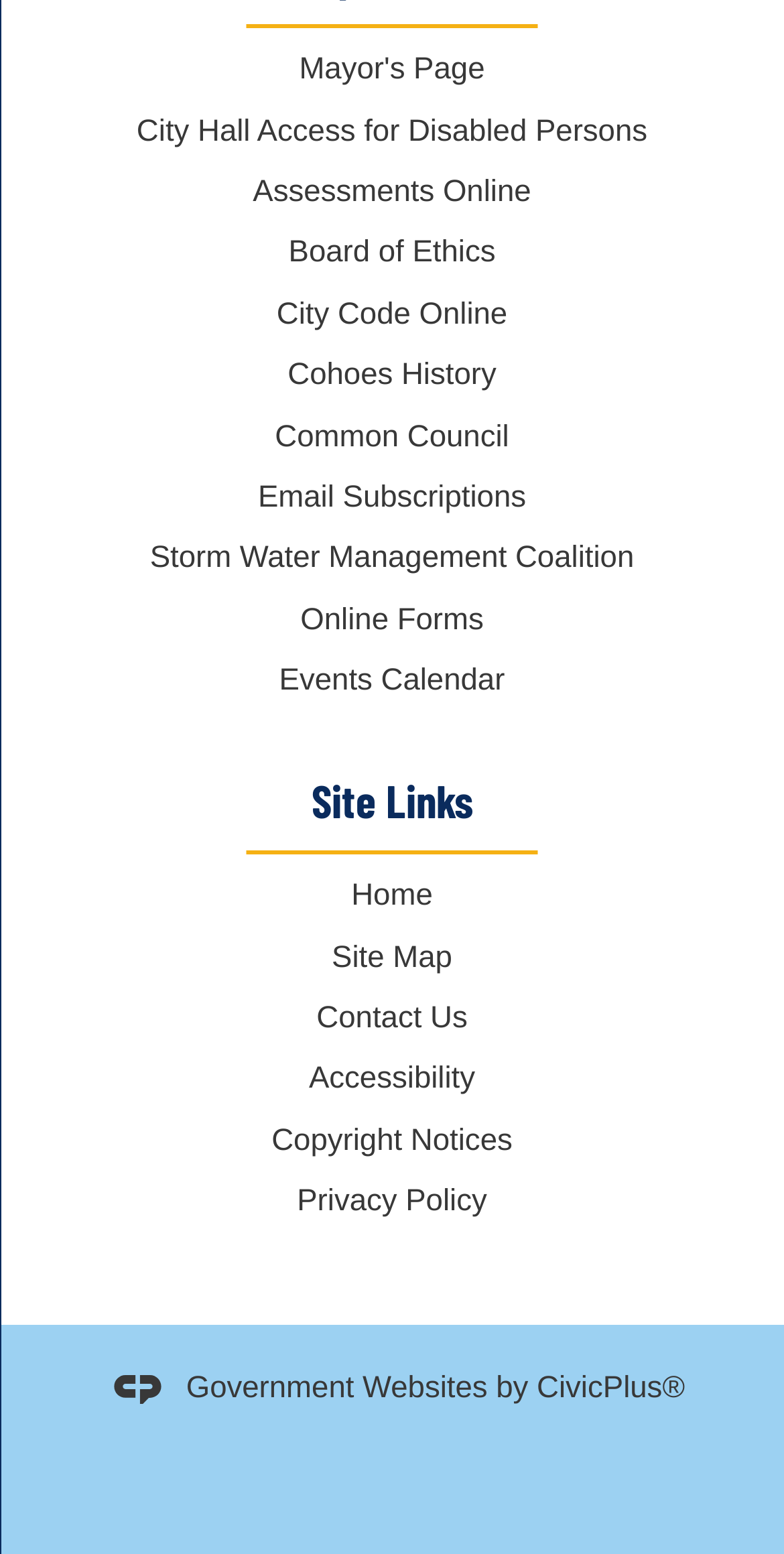Determine the bounding box of the UI component based on this description: "CivicPlus®". The bounding box coordinates should be four float values between 0 and 1, i.e., [left, top, right, bottom].

[0.685, 0.883, 0.873, 0.905]